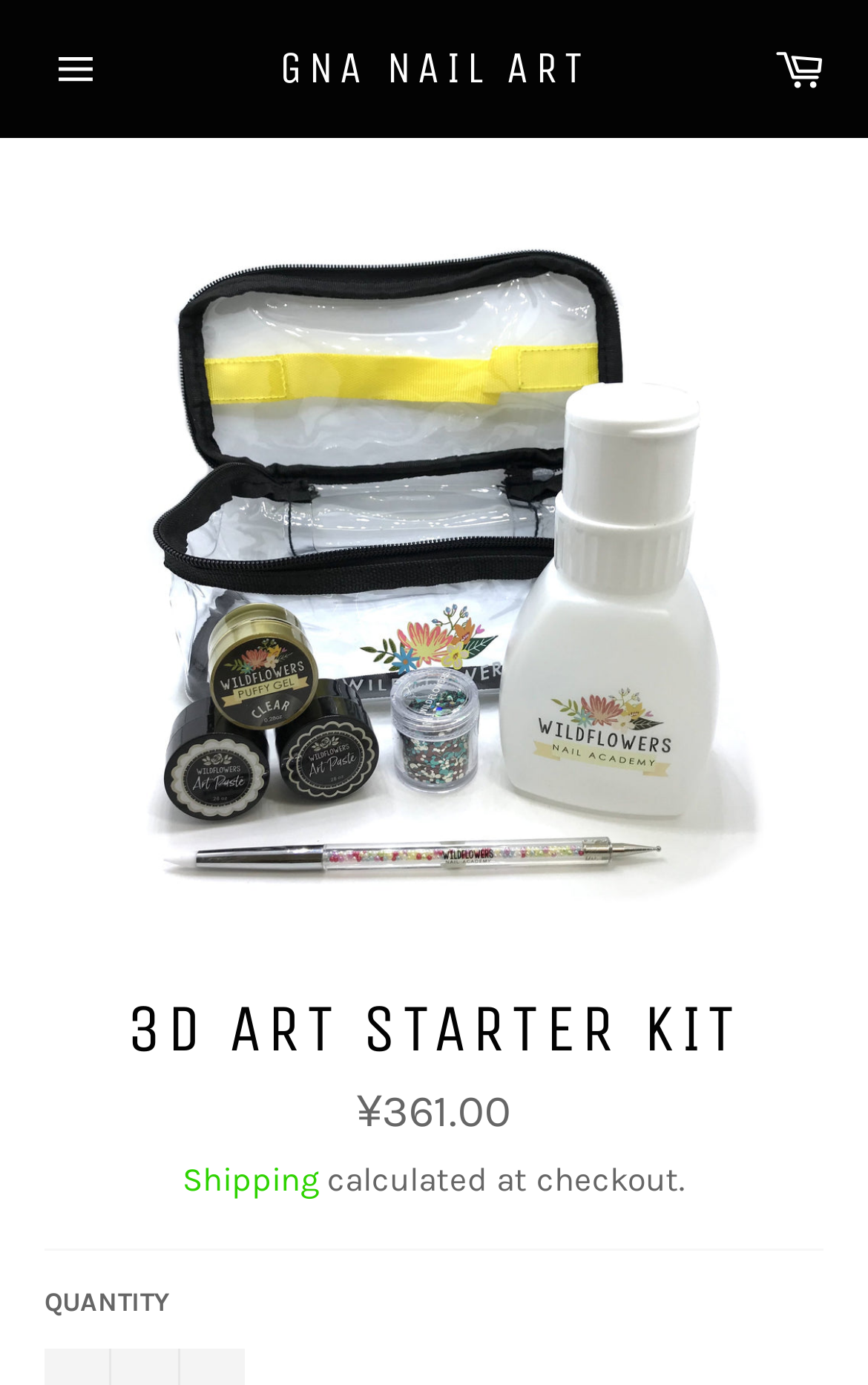Find the UI element described as: "Shipping" and predict its bounding box coordinates. Ensure the coordinates are four float numbers between 0 and 1, [left, top, right, bottom].

[0.21, 0.837, 0.367, 0.866]